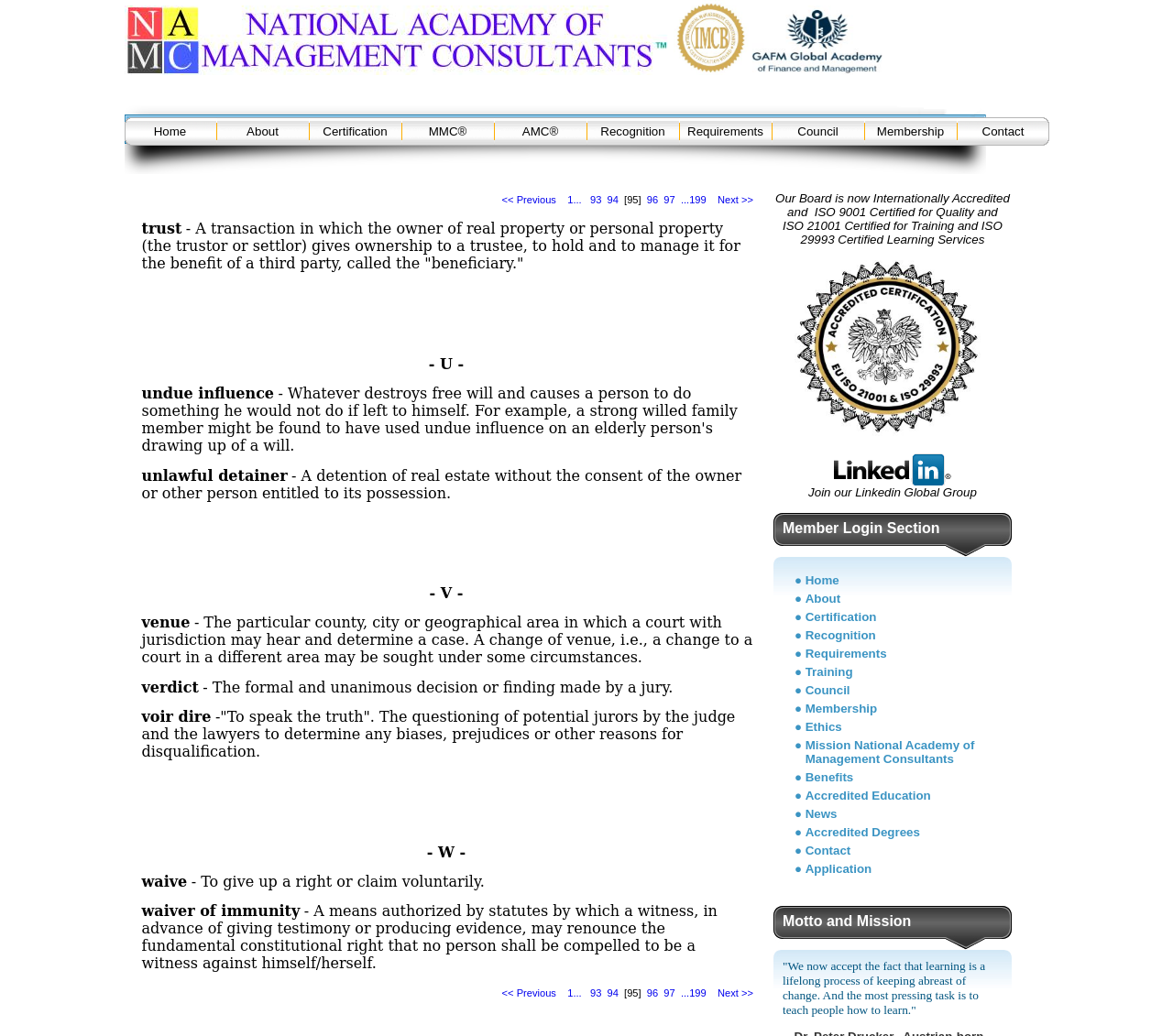Provide a single word or phrase answer to the question: 
What is the term for a detention of real estate without the consent of the owner?

unlawful detainer